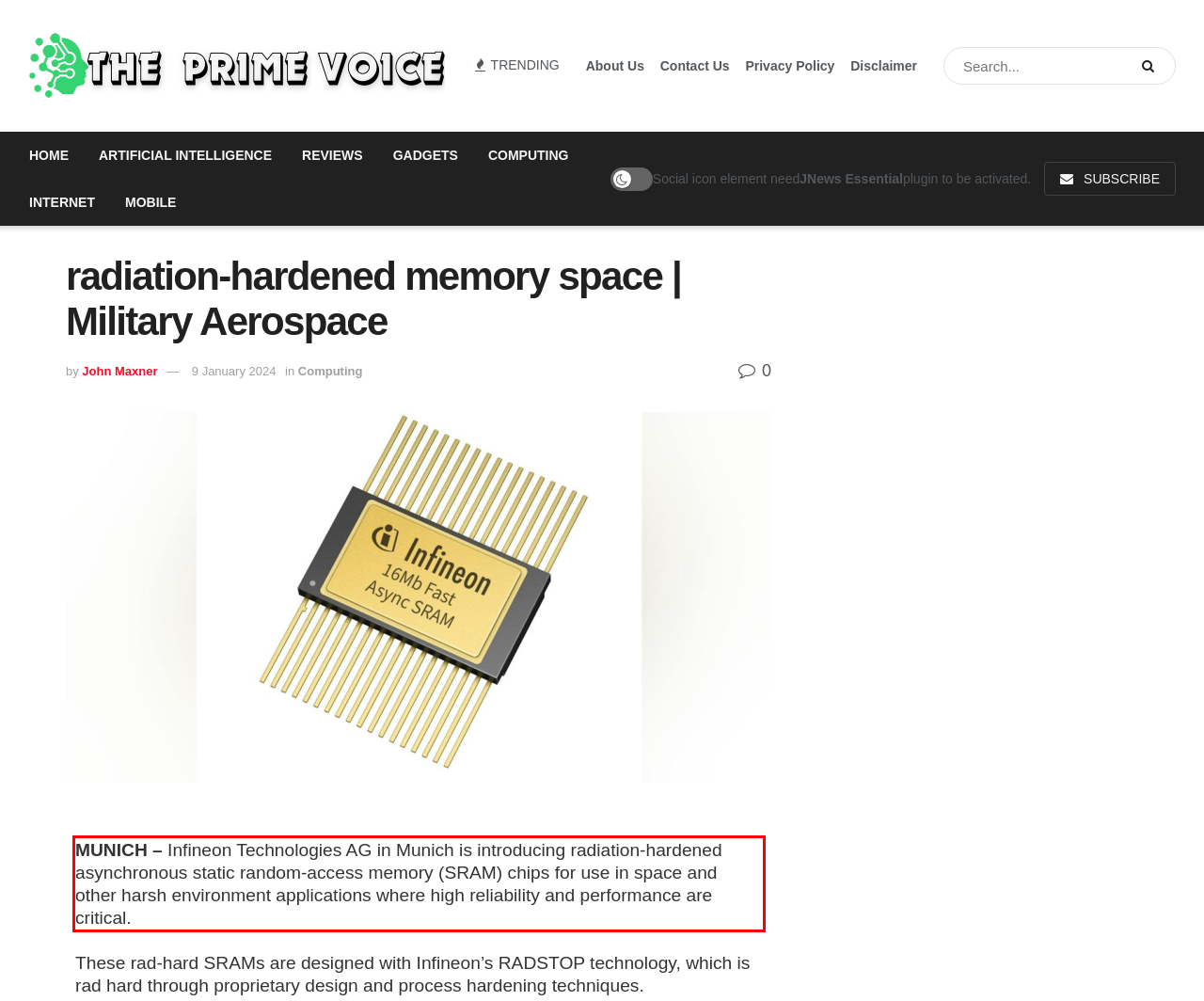Locate the red bounding box in the provided webpage screenshot and use OCR to determine the text content inside it.

MUNICH – Infineon Technologies AG in Munich is introducing radiation-hardened asynchronous static random-access memory (SRAM) chips for use in space and other harsh environment applications where high reliability and performance are critical.